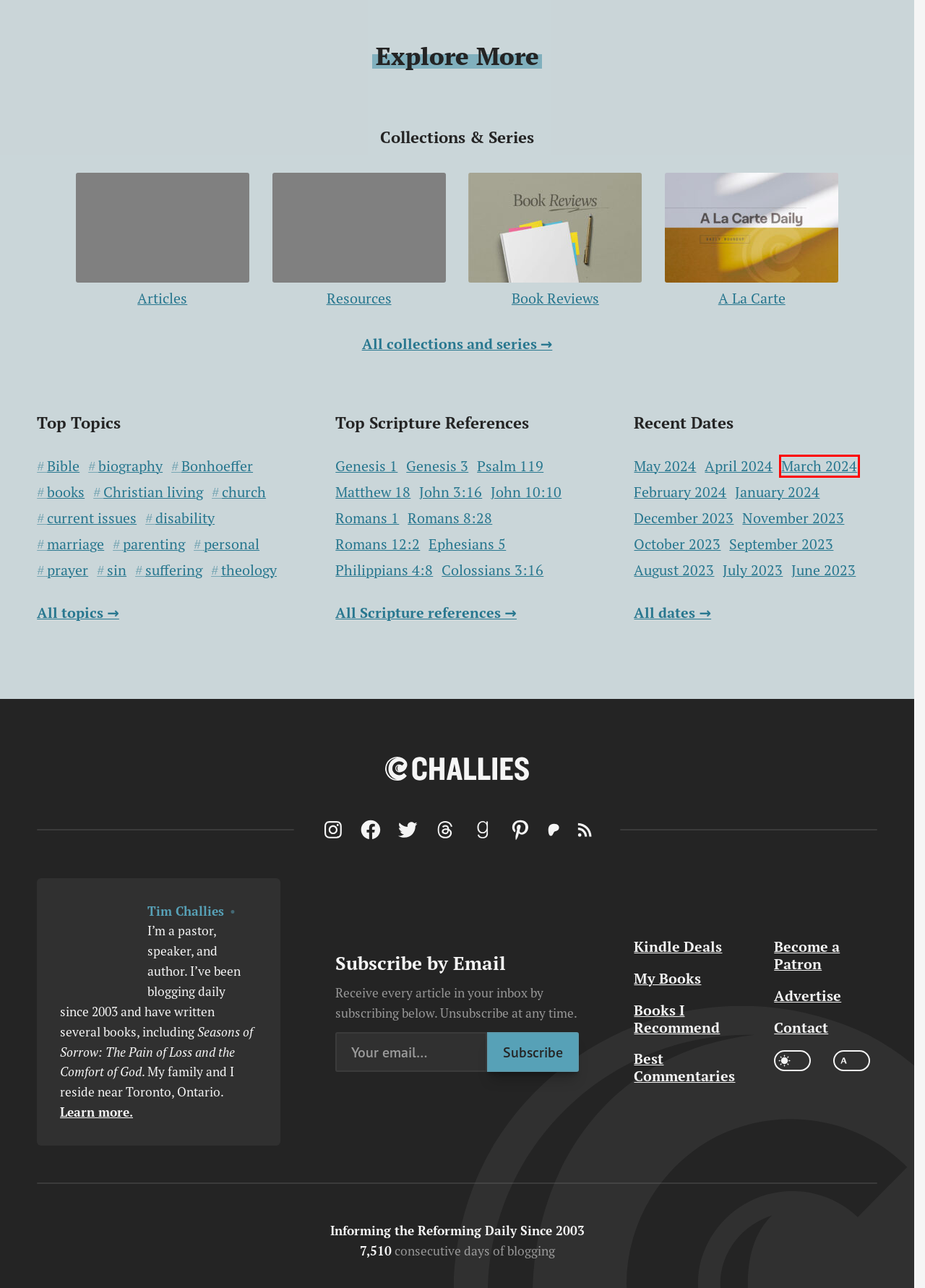Analyze the screenshot of a webpage featuring a red rectangle around an element. Pick the description that best fits the new webpage after interacting with the element inside the red bounding box. Here are the candidates:
A. Tim Challies
B. July 2023 | Tim Challies
C. March 2024 | Tim Challies
D. John 10:10 | Tim Challies
E. June 2023 | Tim Challies
F. sin | Tim Challies
G. All Dates | Tim Challies
H. Romans 1 | Tim Challies

C